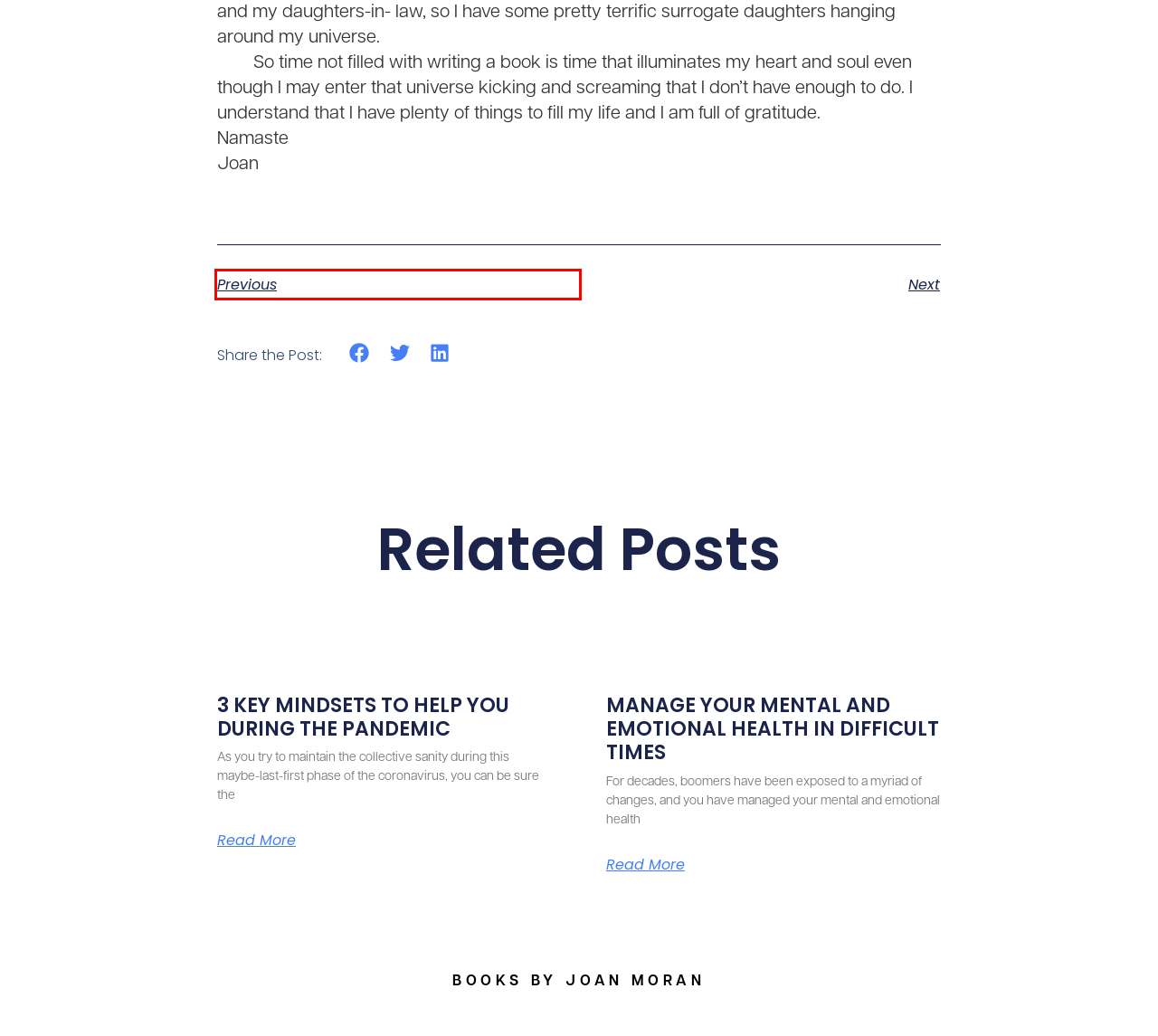You have been given a screenshot of a webpage, where a red bounding box surrounds a UI element. Identify the best matching webpage description for the page that loads after the element in the bounding box is clicked. Options include:
A. 50th High School Reunion Here We come – Joan Moran
B. Women Obsessed – Joan Moran
C. MANAGE YOUR MENTAL AND EMOTIONAL HEALTH IN DIFFICULT TIMES – Joan Moran
D. Contact – Joan Moran
E. Blogs – Joan Moran
F. Foraging for Food – Joan Moran
G. About – Joan Moran
H. Once a Homecoming Queen – Joan Moran

A